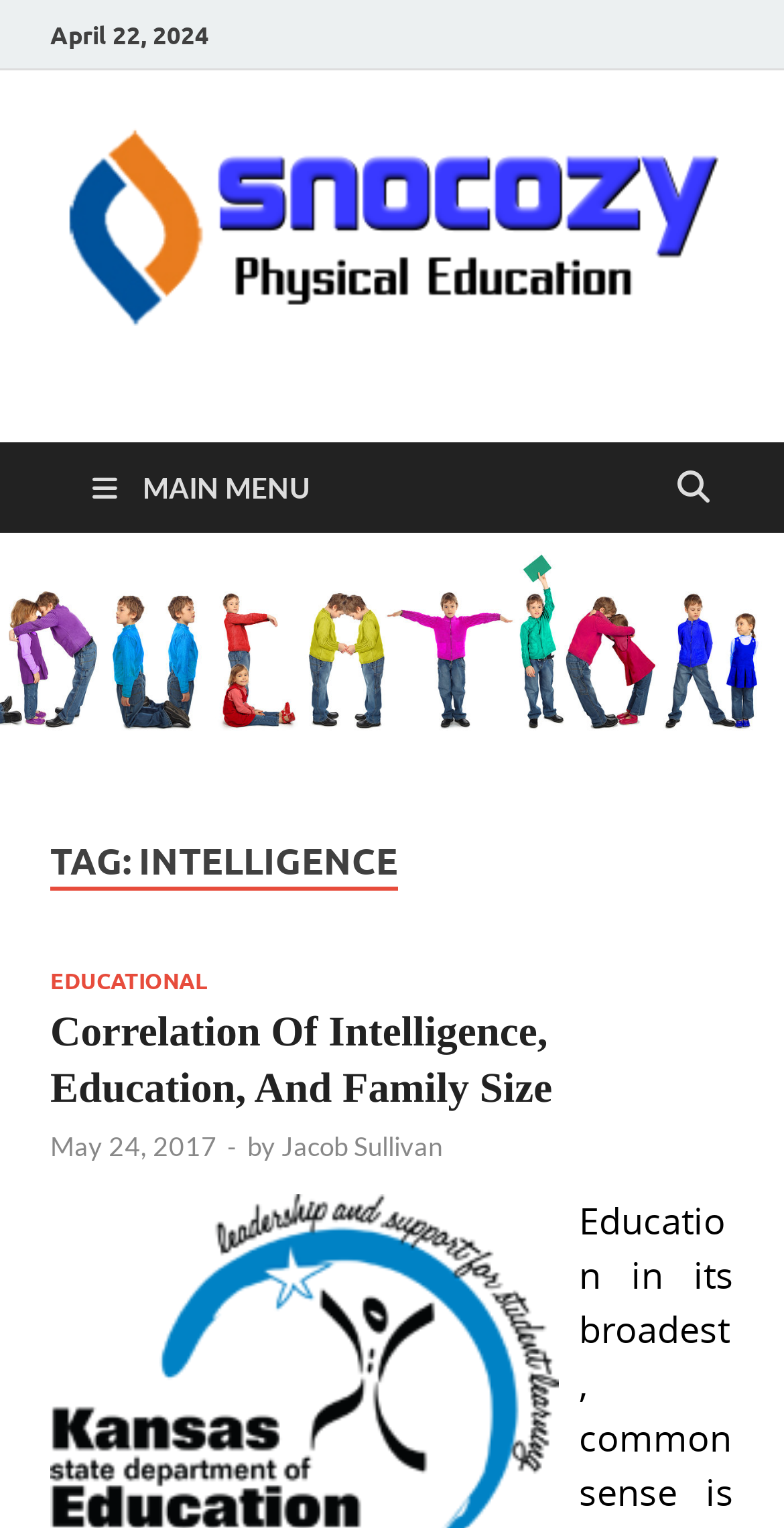Give a complete and precise description of the webpage's appearance.

The webpage appears to be a blog or article page focused on the topic of intelligence. At the top, there is a date "April 22, 2024" and a prominent link to "snocozy" accompanied by an image, taking up most of the top section. Below this, there is a link to "Physical Education" and another link to "MAIN MENU" with an icon.

The main content of the page is divided into sections, with a heading "TAG: INTELLIGENCE" at the top. Below this, there is a subheading "Correlation Of Intelligence, Education, And Family Size" which is also a link. This section contains a link to "EDUCATIONAL" and a link to the article title "Correlation Of Intelligence, Education, And Family Size". 

Further down, there is a section with a date "May 24, 2017", an author name "Jacob Sullivan", and a separator dash in between. The overall layout suggests a blog post or article with a clear hierarchy of headings and sections.